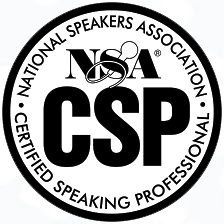Who awards the CSP designation?
Please provide a single word or phrase based on the screenshot.

National Speakers Association